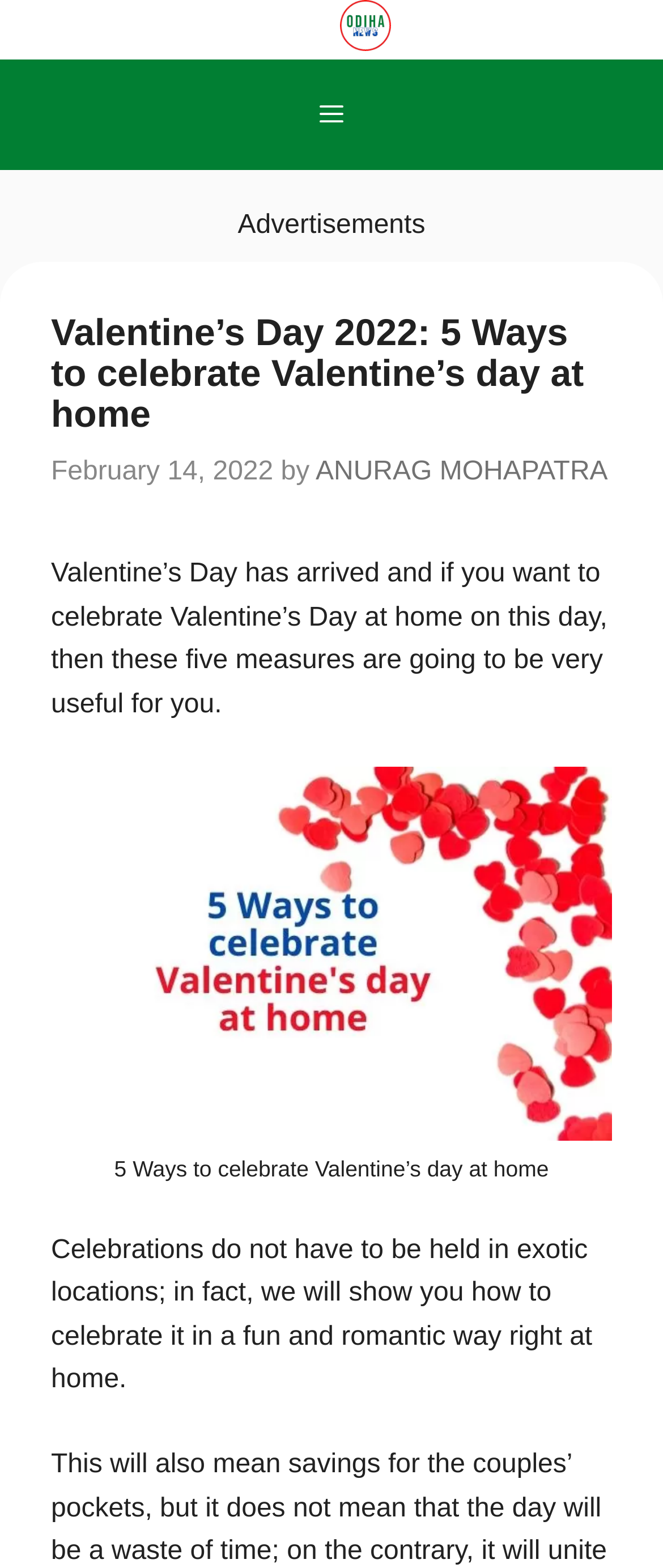Who wrote the article?
Based on the screenshot, answer the question with a single word or phrase.

ANURAG MOHAPATRA